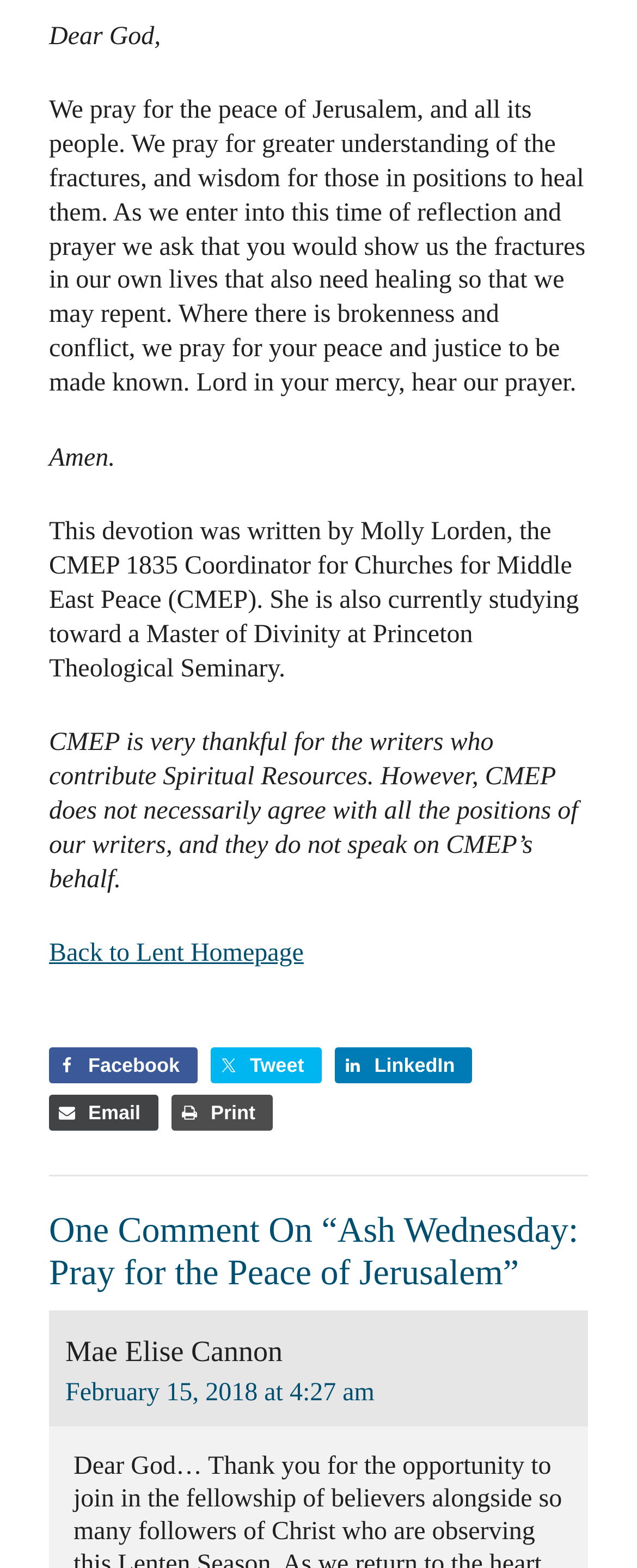Extract the bounding box coordinates for the UI element described by the text: "Back to Lent Homepage". The coordinates should be in the form of [left, top, right, bottom] with values between 0 and 1.

[0.077, 0.6, 0.477, 0.617]